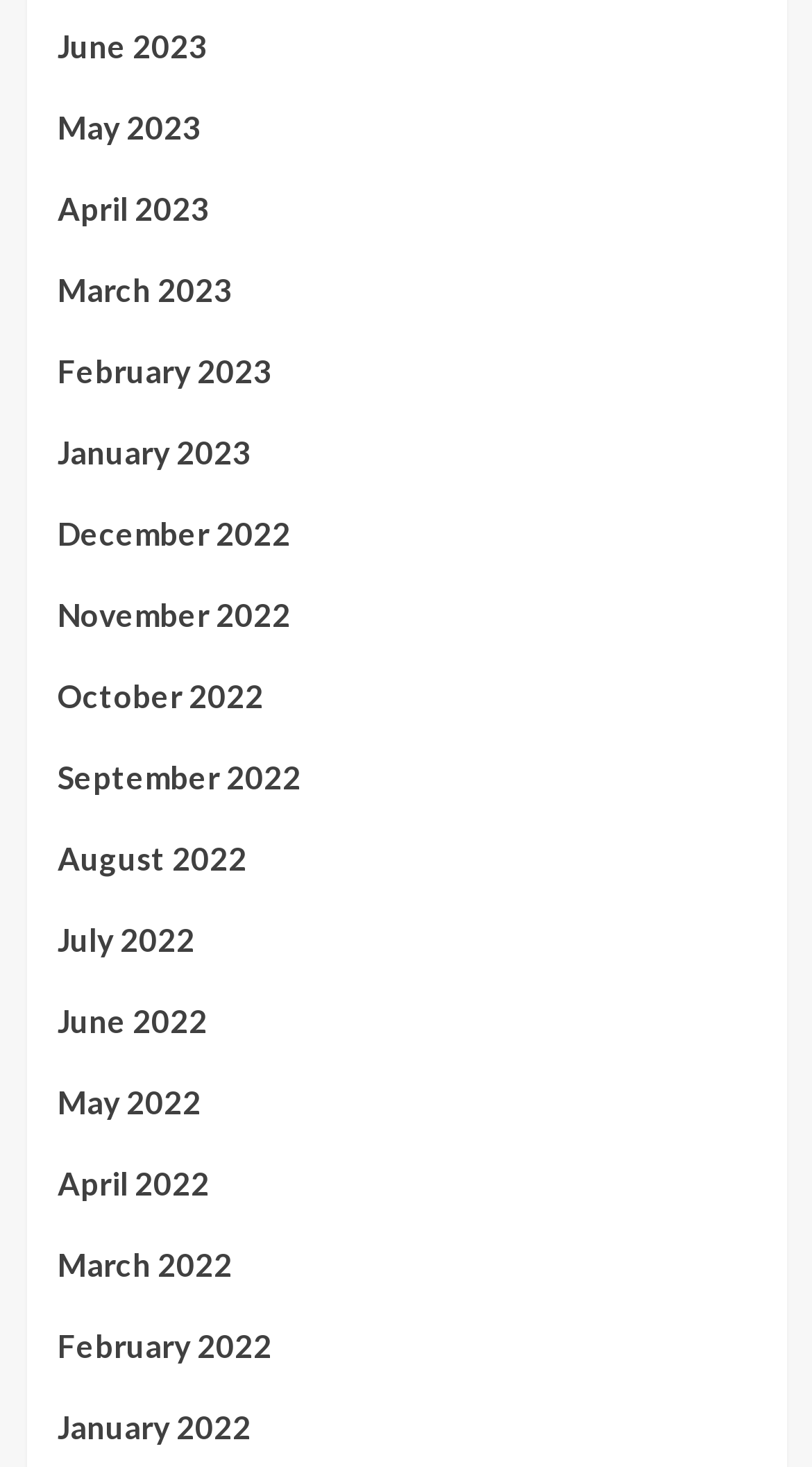From the element description: "November 2022", extract the bounding box coordinates of the UI element. The coordinates should be expressed as four float numbers between 0 and 1, in the order [left, top, right, bottom].

[0.071, 0.402, 0.929, 0.457]